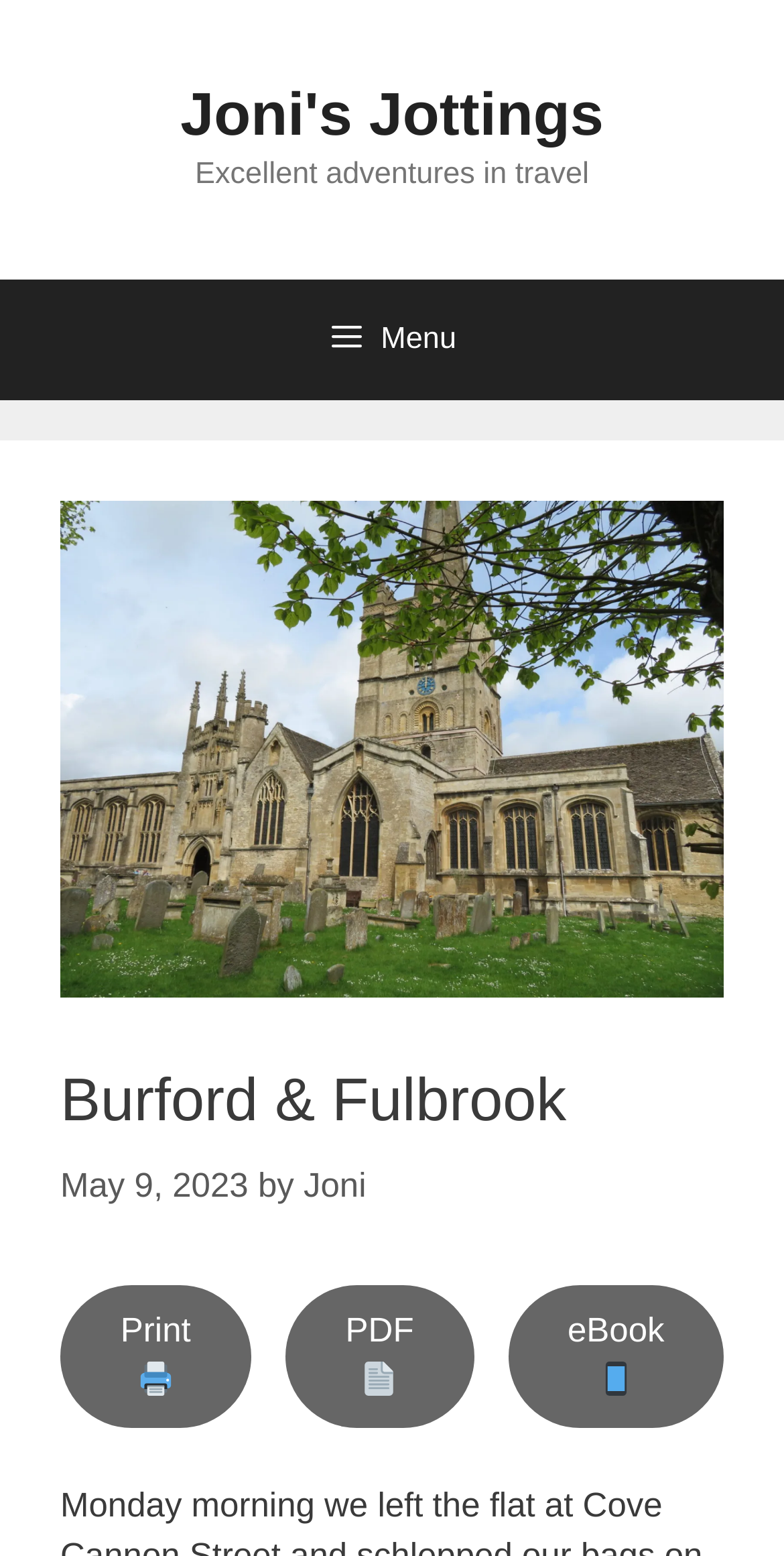Find and generate the main title of the webpage.

Burford & Fulbrook